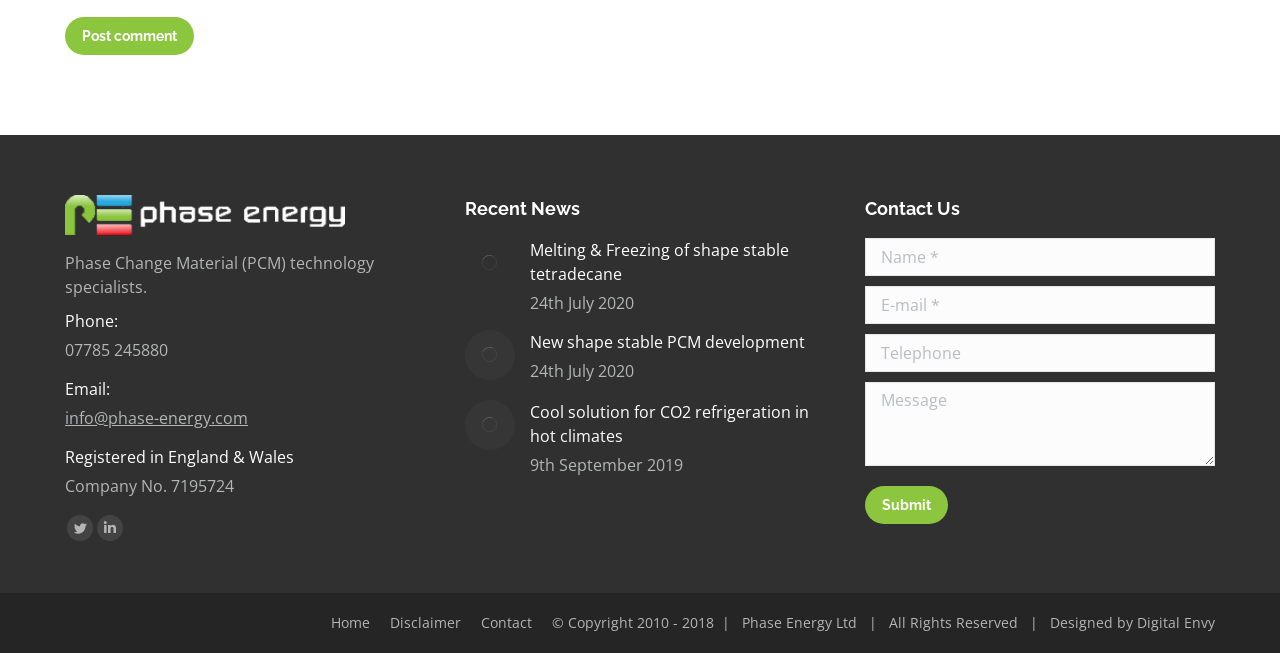Given the content of the image, can you provide a detailed answer to the question?
What is the company's phone number?

I found the company's phone number by looking at the contact information section, where it is listed as 'Phone: 07785 245880'.